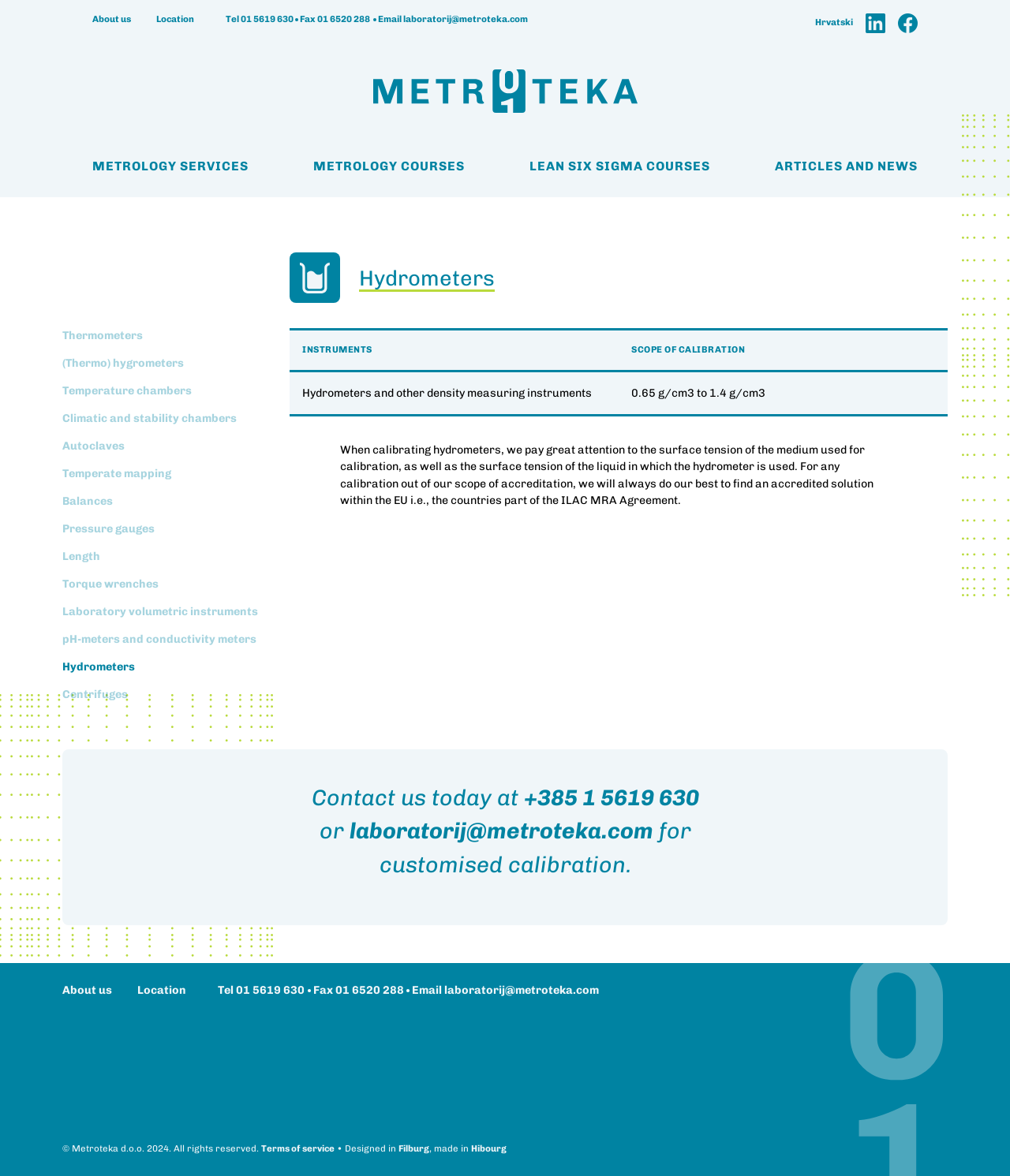Summarize the webpage in an elaborate manner.

The webpage is about Metroteka, a company that provides metrology services. At the top, there is a navigation menu with links to "About us", "Location", "Tel 01 5619 630", "Fax 01 6520 288", and "Email laboratorij@metroteka.com". Below the navigation menu, there are four main links: "METROLOGY SERVICES", "METROLOGY COURSES", "LEAN SIX SIGMA COURSES", and "ARTICLES AND NEWS".

On the left side of the page, there is a list of instruments, including "Thermometers", "(Thermo) hygrometers", "Temperature chambers", and "Hydrometers", among others. 

In the main content area, there is an article about hydrometers, with a heading "Hydrometers" and an image above it. Below the heading, there is a table with two columns, "INSTRUMENTS" and "SCOPE OF CALIBRATION", with a row containing information about hydrometers and other density measuring instruments. 

Below the table, there is a paragraph of text explaining the importance of surface tension when calibrating hydrometers. 

Further down the page, there is a call-to-action section with a message "Contact us today at" followed by a phone number and an email address, and a sentence "for customised calibration". 

At the bottom of the page, there is a footer section with links to "About us", "Location", and other pages, as well as a copyright notice and a statement about the website's design and development. There is also an image in the bottom right corner of the page.